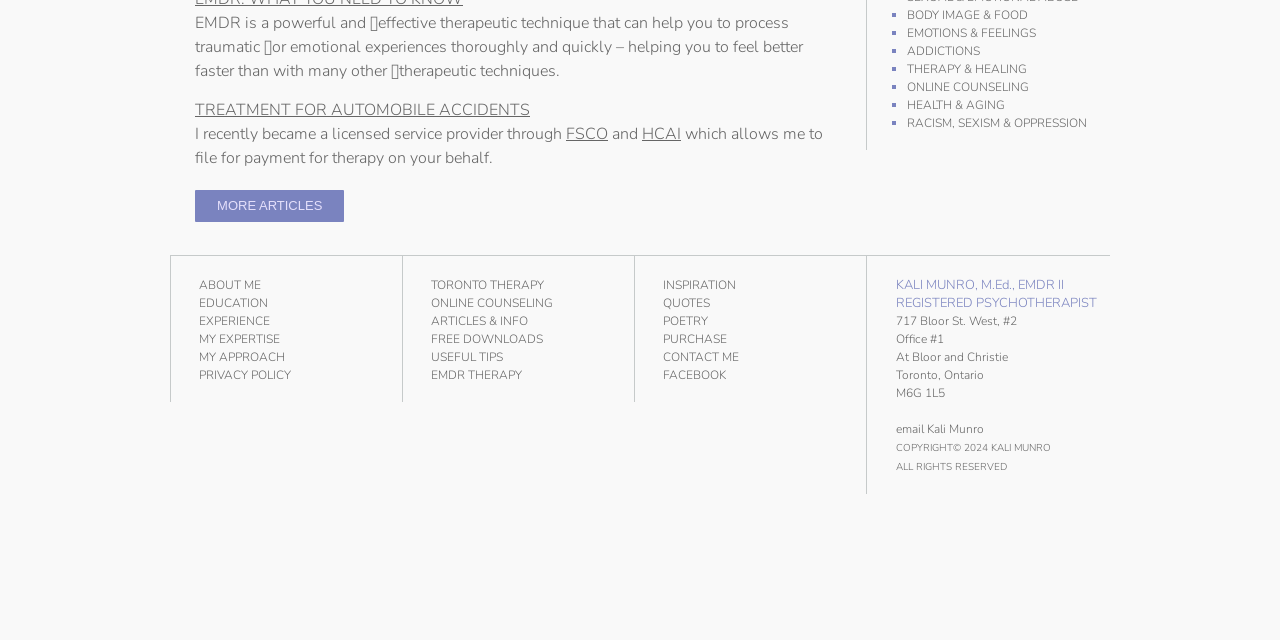Determine the bounding box coordinates (top-left x, top-left y, bottom-right x, bottom-right y) of the UI element described in the following text: MORE ARTICLES

[0.152, 0.303, 0.281, 0.338]